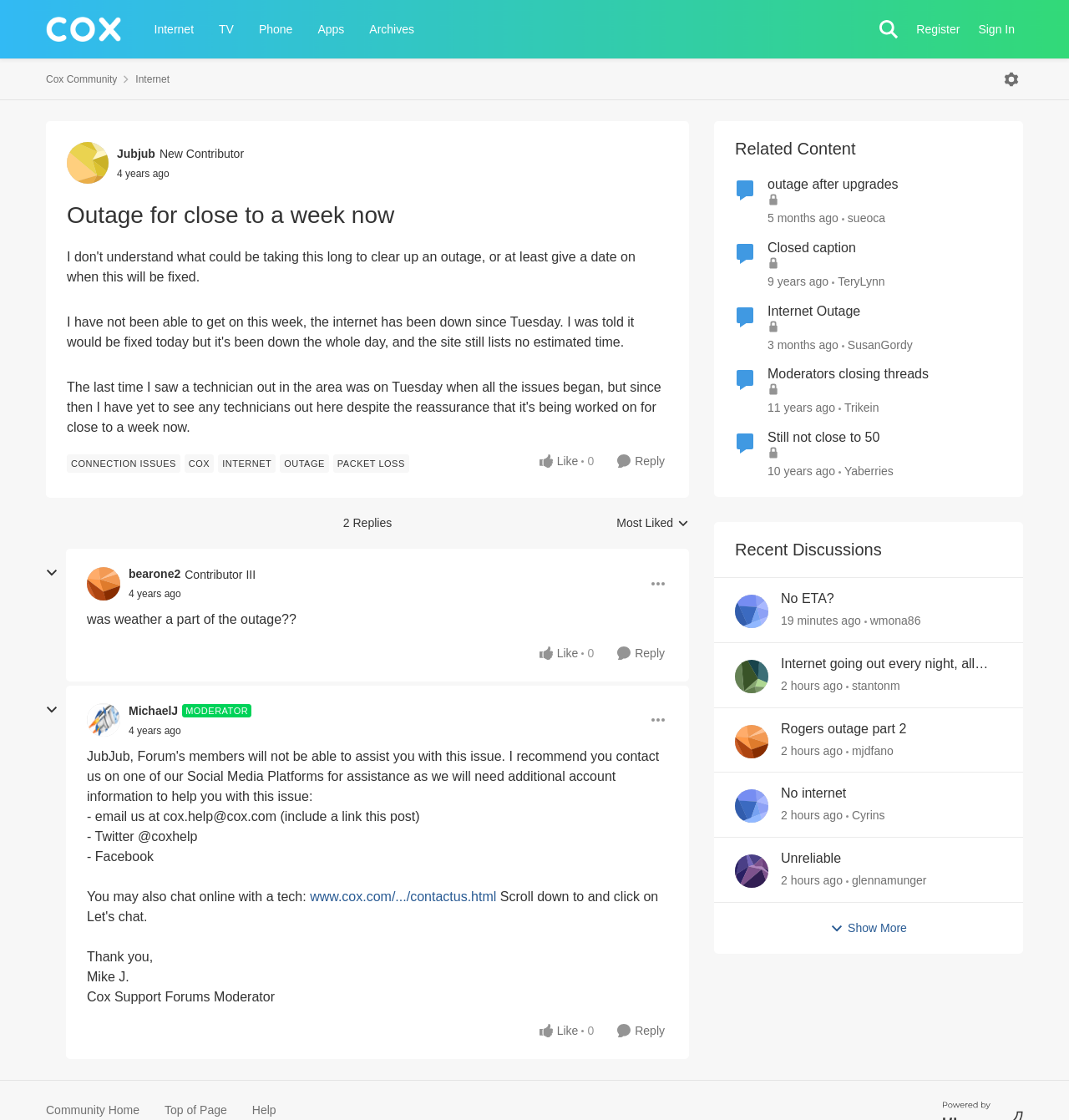Pinpoint the bounding box coordinates for the area that should be clicked to perform the following instruction: "Reply to the discussion".

[0.574, 0.402, 0.625, 0.422]